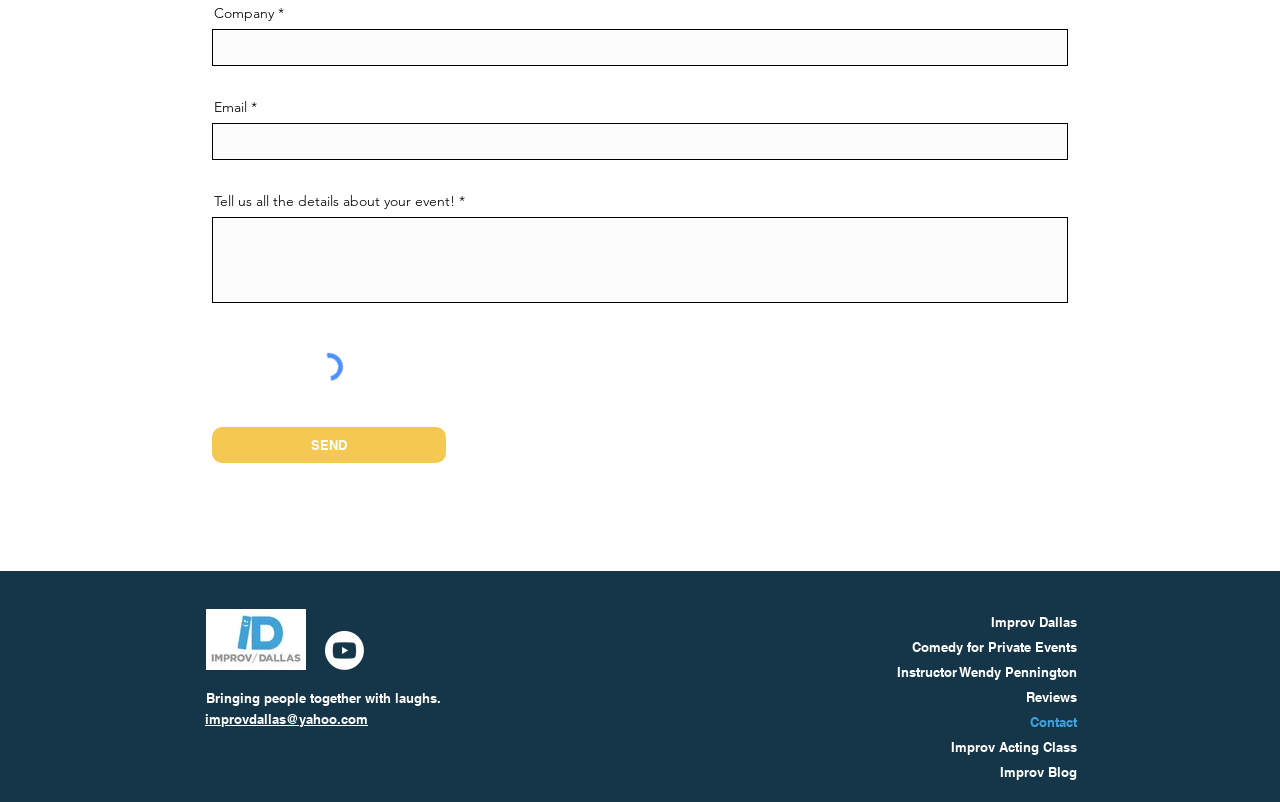Based on the element description "Substances", predict the bounding box coordinates of the UI element.

None